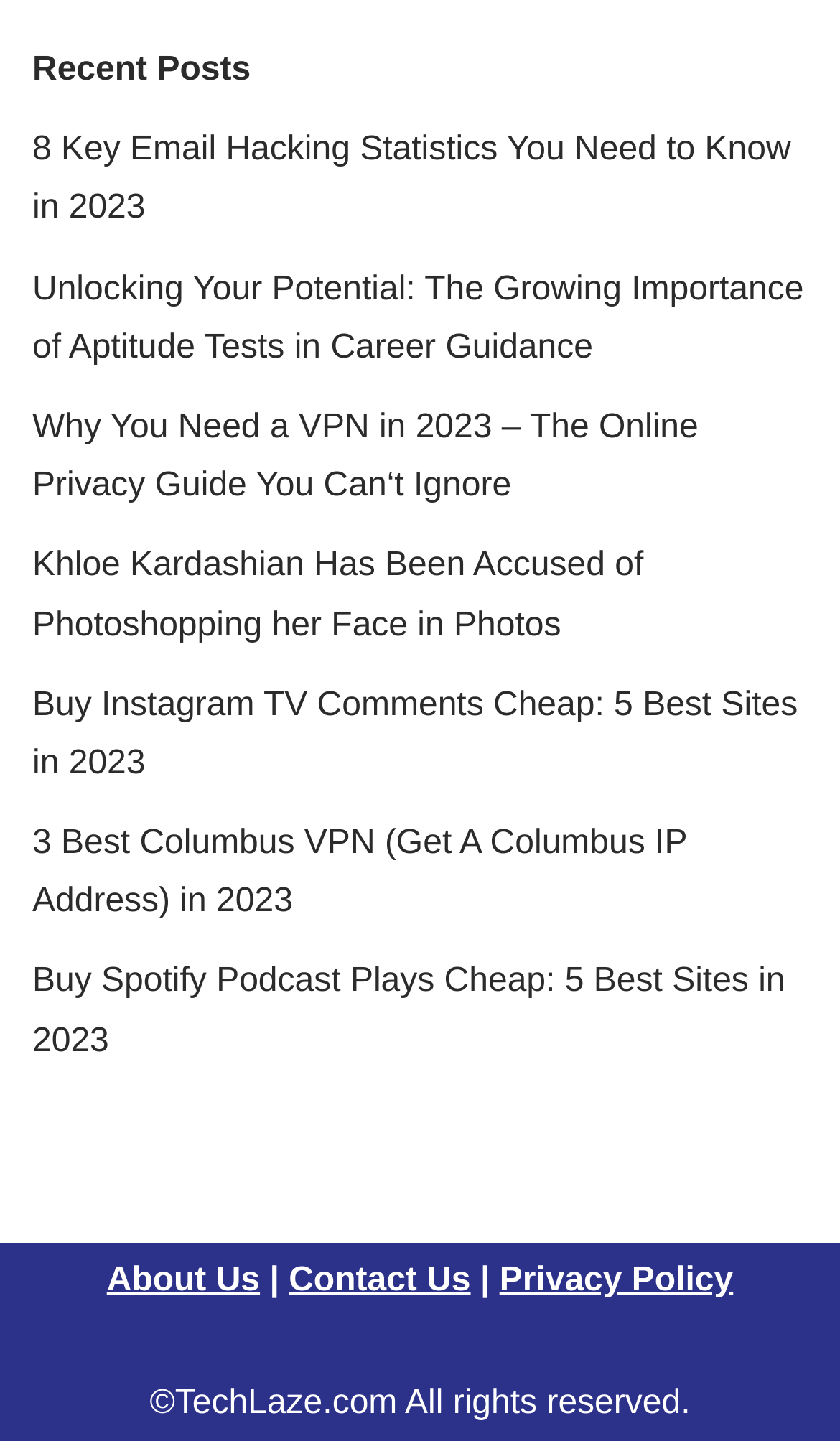What is the topic of the first post?
Please use the image to deliver a detailed and complete answer.

The first link on the webpage has the text '8 Key Email Hacking Statistics You Need to Know in 2023', which suggests that the topic of the first post is related to email hacking.